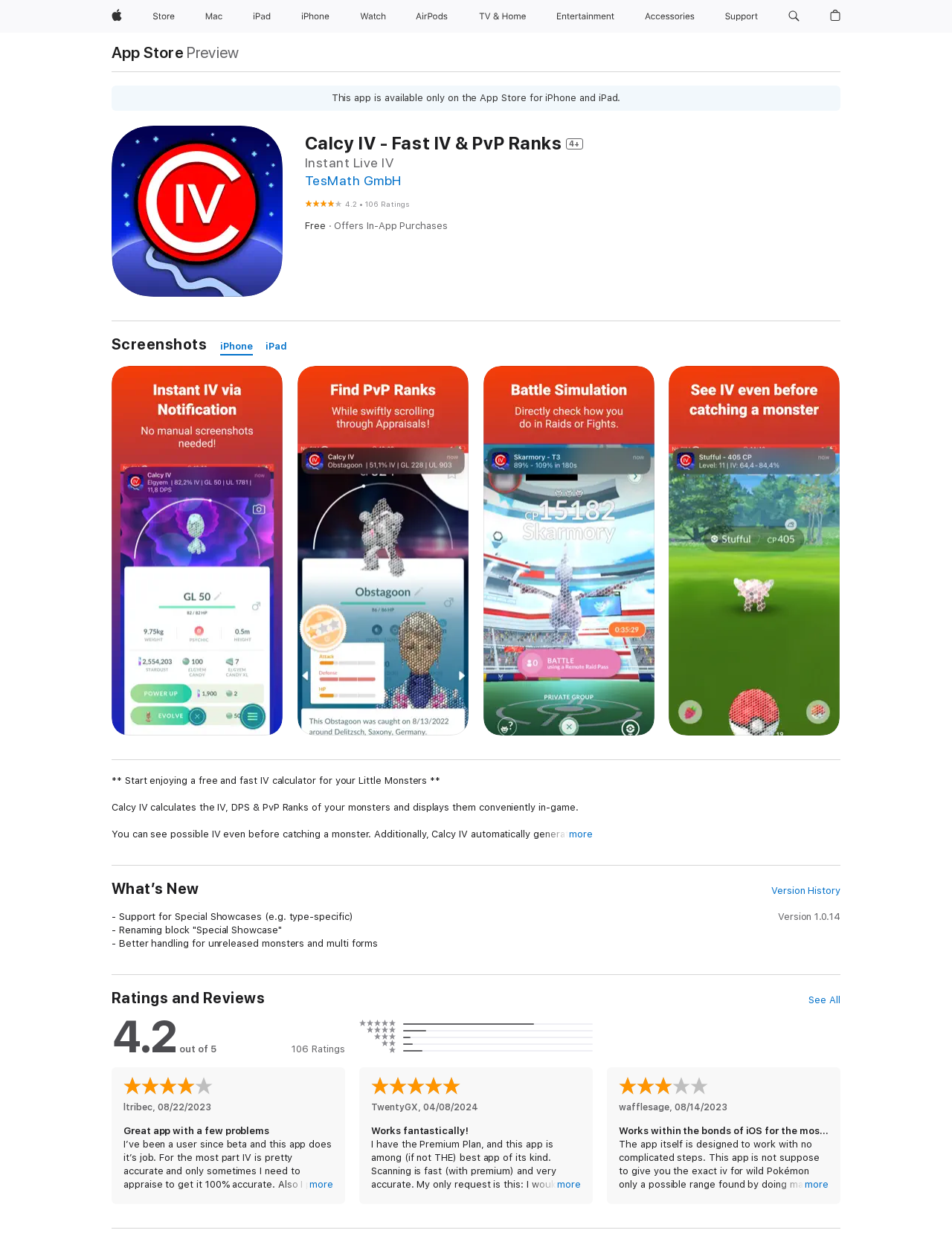Please find the bounding box coordinates for the clickable element needed to perform this instruction: "View Calcy IV - Fast IV & PvP Ranks details".

[0.32, 0.107, 0.883, 0.125]